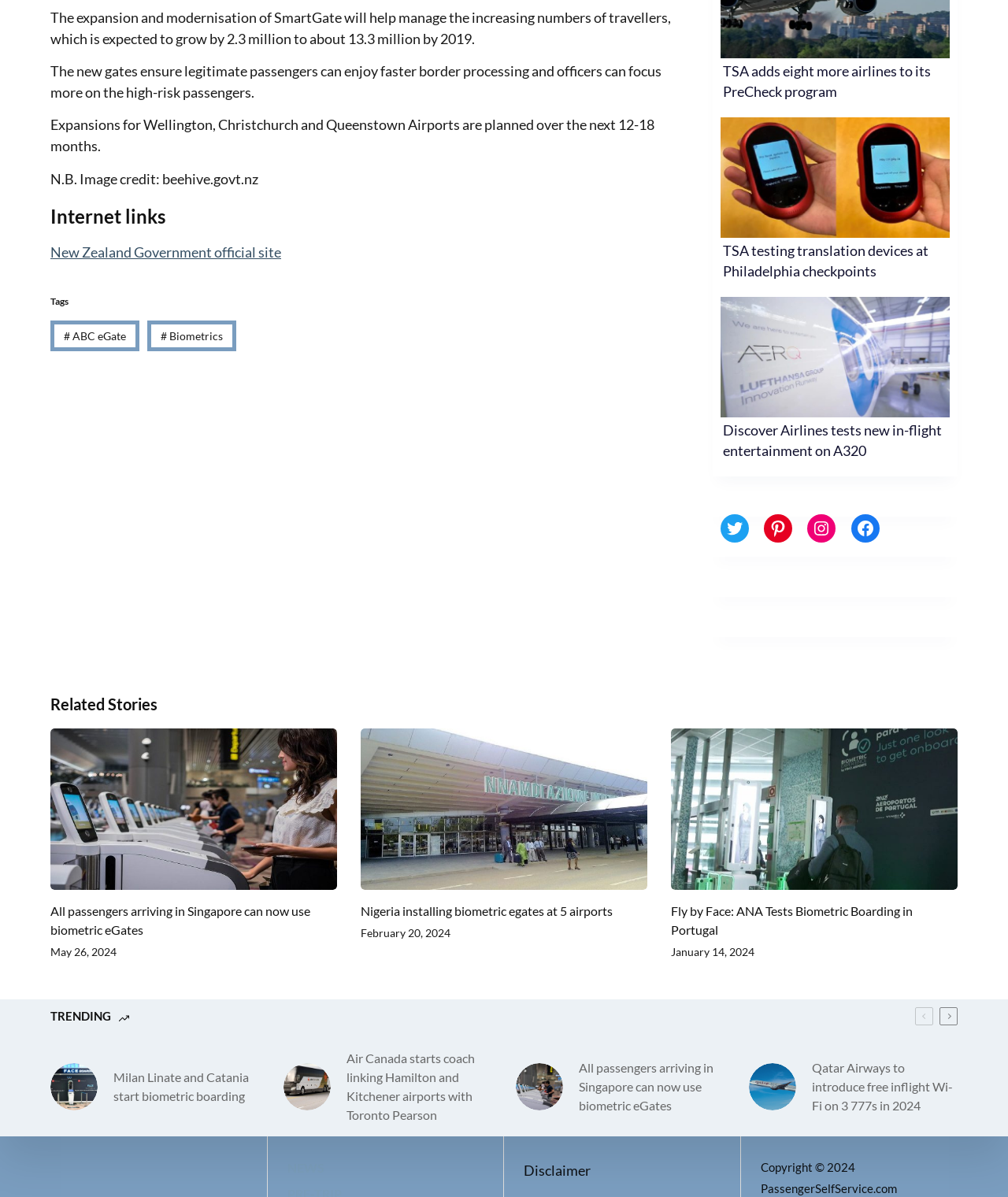What is the name of the airport where translation devices are being tested?
Refer to the image and give a detailed response to the question.

The link element with the text 'TSA tests translation devices at Philadelphia' indicates that the airport where translation devices are being tested is Philadelphia.